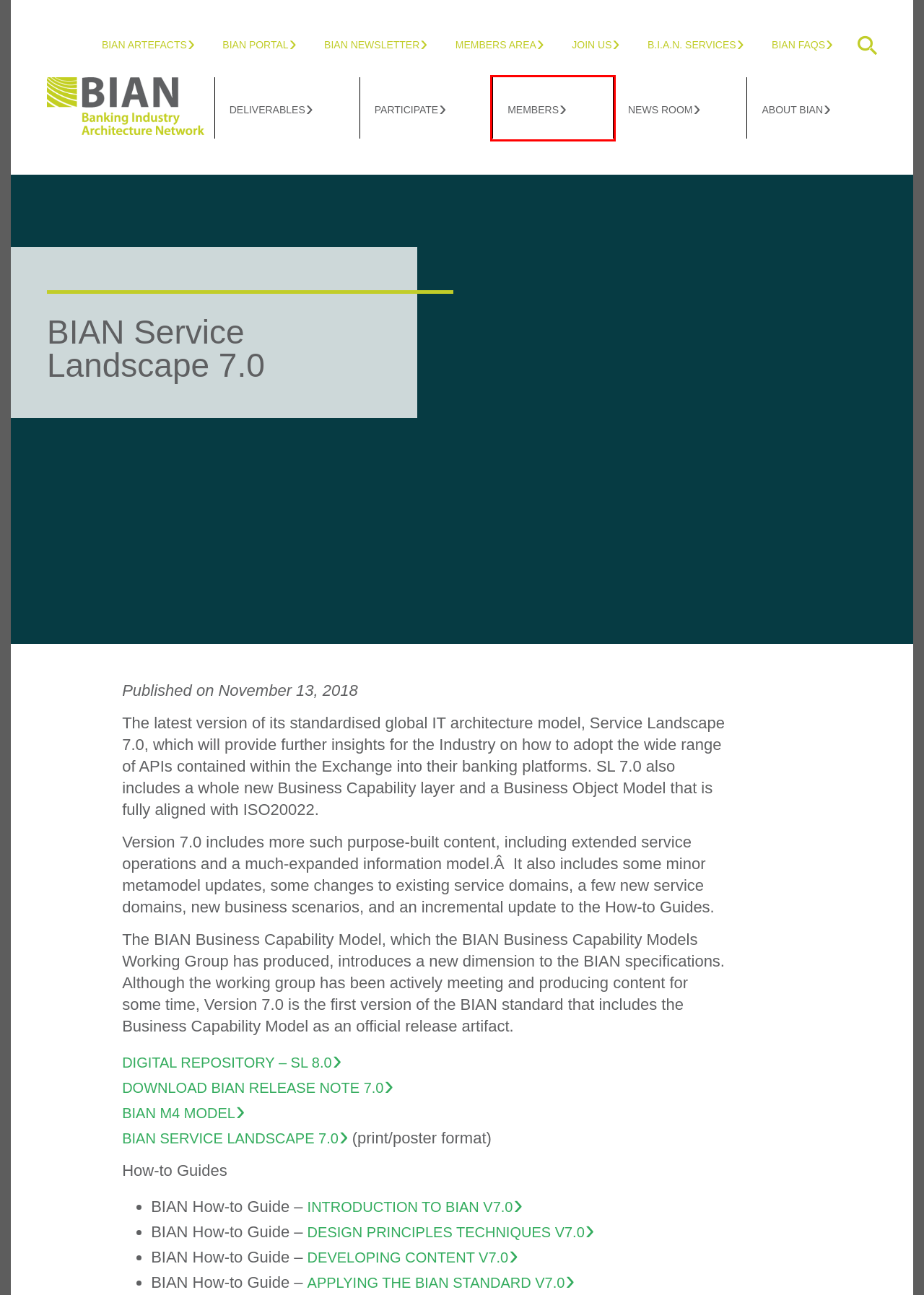Consider the screenshot of a webpage with a red bounding box around an element. Select the webpage description that best corresponds to the new page after clicking the element inside the red bounding box. Here are the candidates:
A. BIAN
B. Confluence
C. Digital Transformation is Essential for the future of Banking - Bian
D. BIAN Artefacts - BIAN
E. BIAN Newsletter - BIAN
F. Members - BIAN
G. Participate - BIAN
H. About Bian - BIAN

F